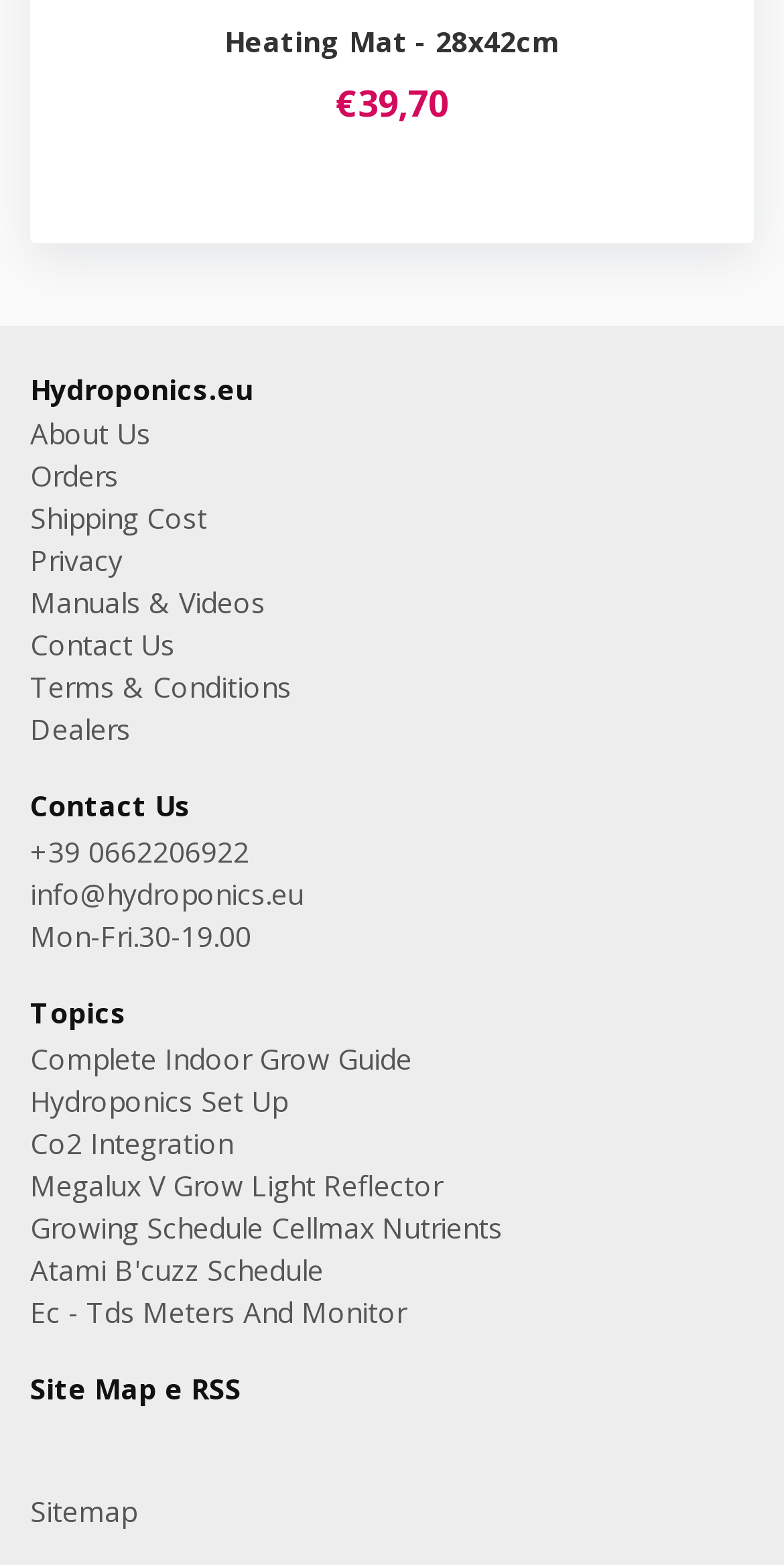Specify the bounding box coordinates of the region I need to click to perform the following instruction: "Go to About Us page". The coordinates must be four float numbers in the range of 0 to 1, i.e., [left, top, right, bottom].

[0.038, 0.265, 0.192, 0.29]